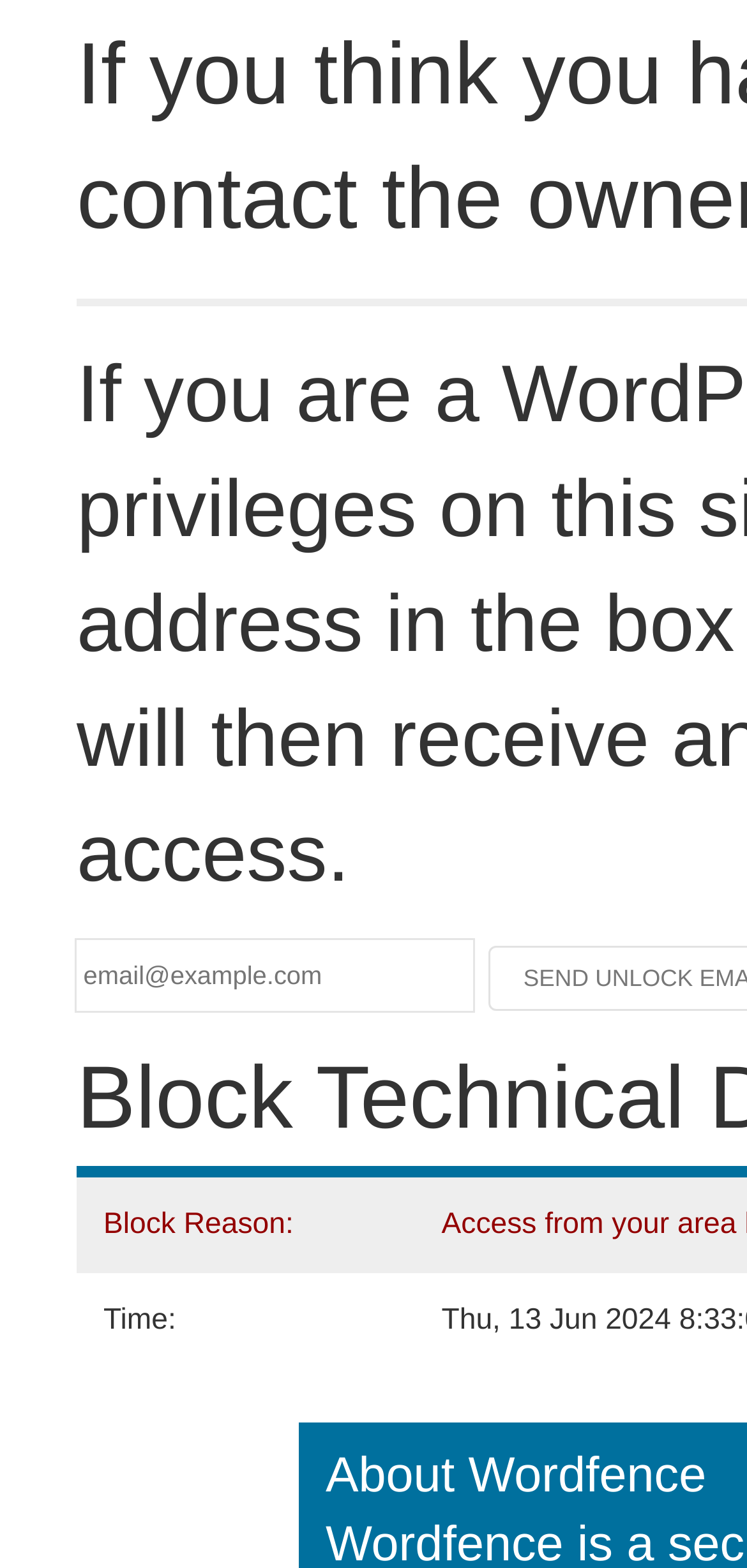Find the bounding box coordinates for the UI element whose description is: "name="email" placeholder="email@example.com"". The coordinates should be four float numbers between 0 and 1, in the format [left, top, right, bottom].

[0.103, 0.6, 0.633, 0.645]